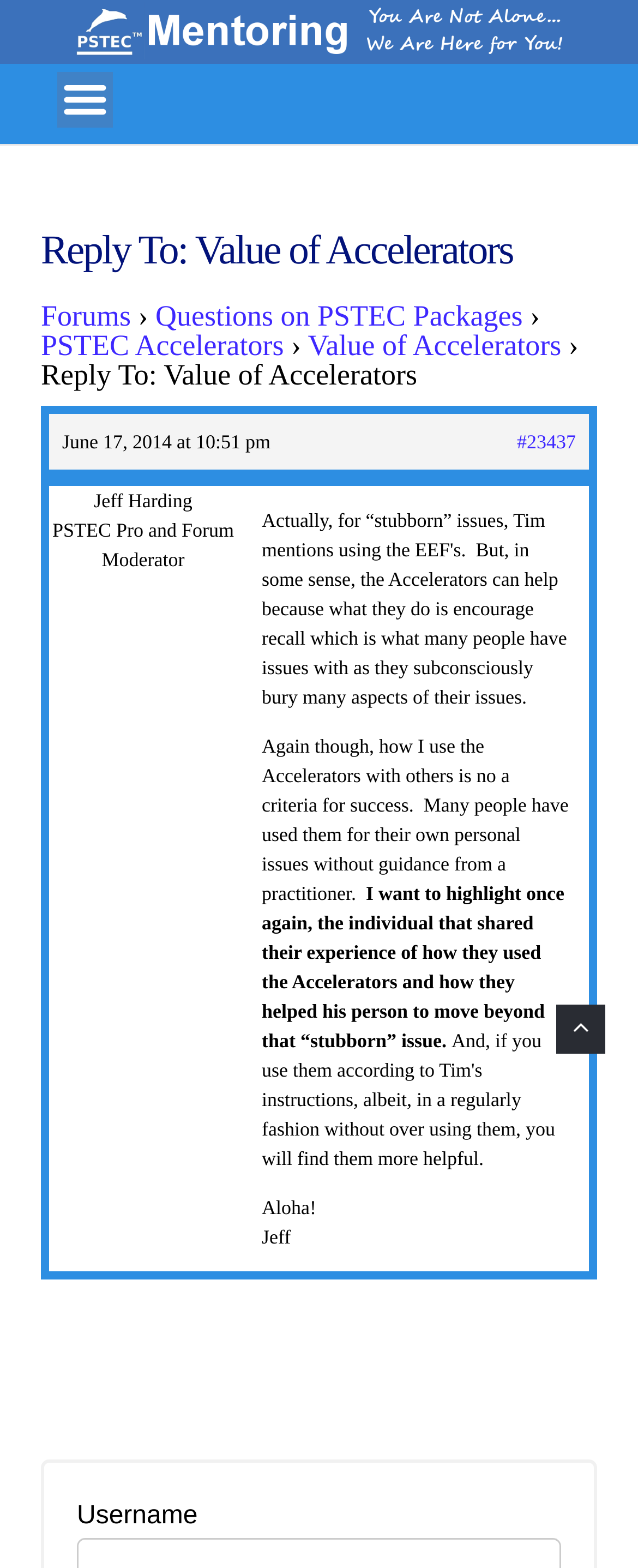How many links are there in the webpage?
Please give a detailed and thorough answer to the question, covering all relevant points.

There are 6 links in the webpage, namely 'PSTEC Mentoring', 'Forums', 'Questions on PSTEC Packages', 'PSTEC Accelerators', 'Value of Accelerators', and '#23437'.